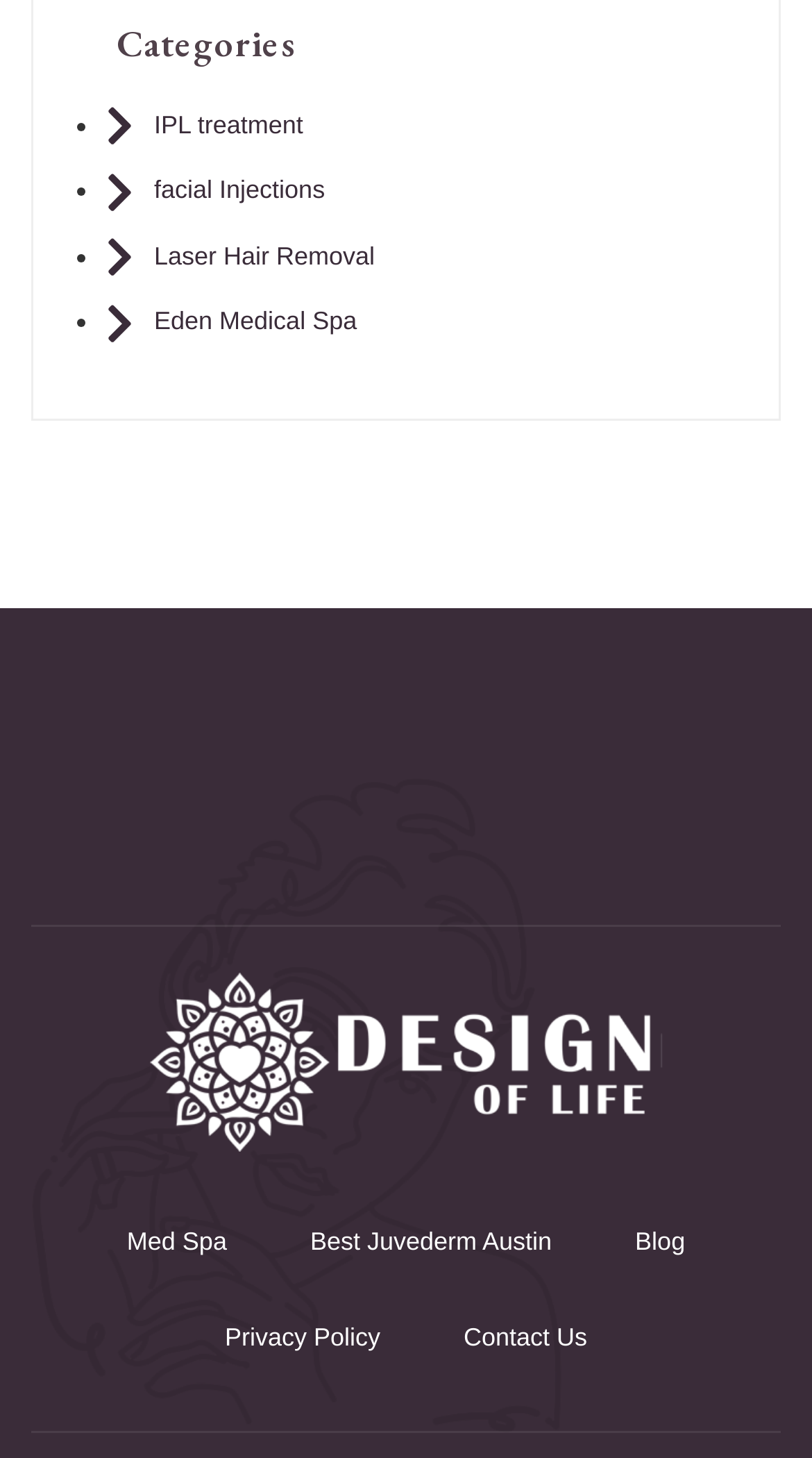Find the UI element described as: "Laser Hair Removal" and predict its bounding box coordinates. Ensure the coordinates are four float numbers between 0 and 1, [left, top, right, bottom].

[0.131, 0.161, 0.462, 0.192]